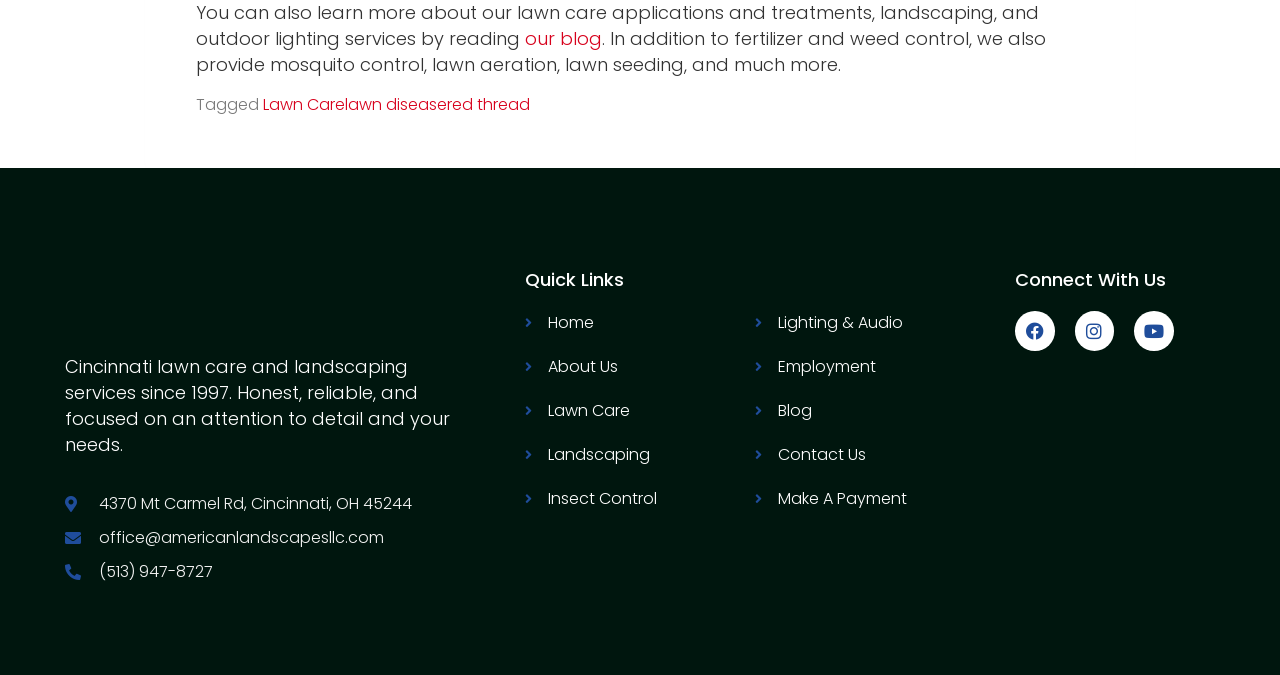Determine the bounding box coordinates of the UI element that matches the following description: "Lighting & Audio". The coordinates should be four float numbers between 0 and 1 in the format [left, top, right, bottom].

[0.59, 0.461, 0.735, 0.496]